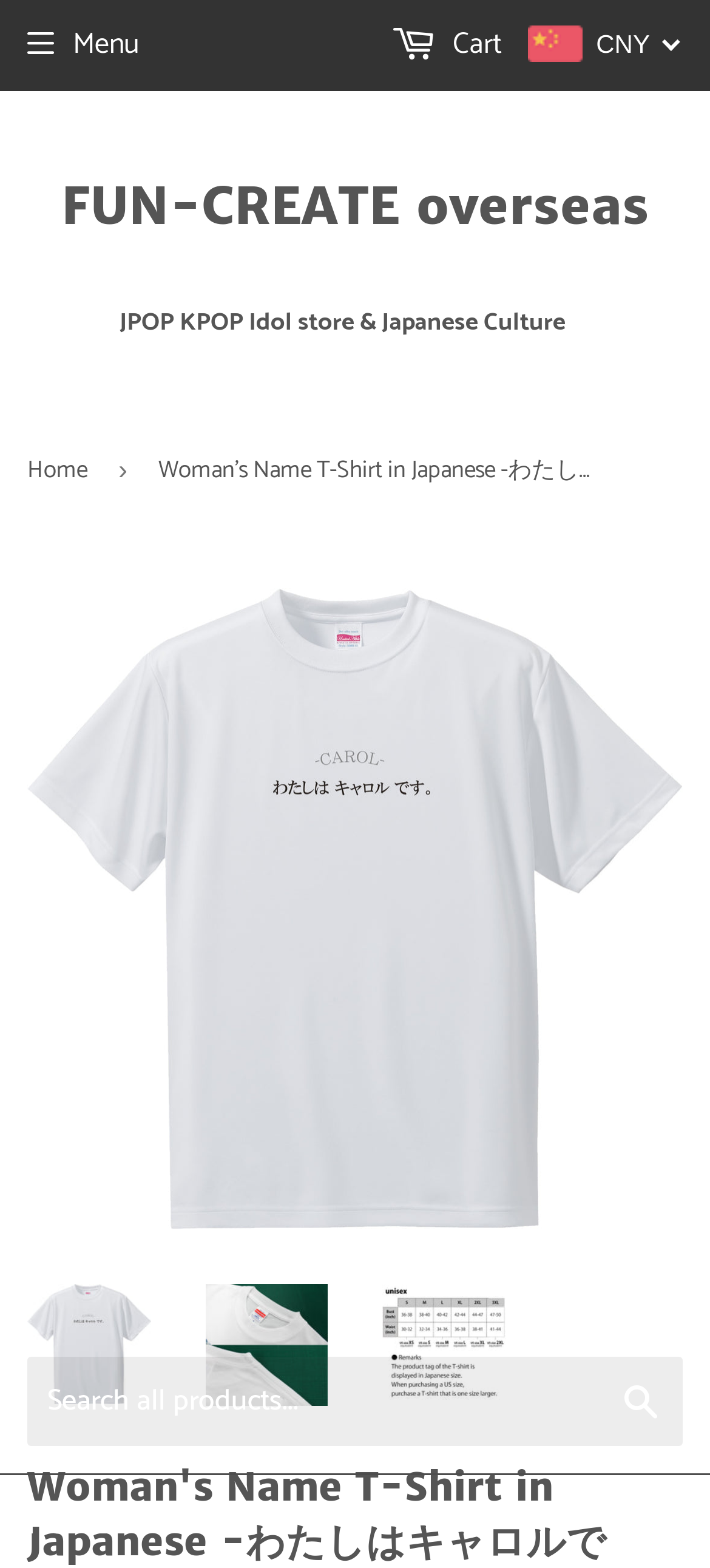What is the purpose of the search bar?
Craft a detailed and extensive response to the question.

I found the answer by looking at the search bar, which has a placeholder text 'Search all products...'. This suggests that the search bar is intended for searching all products on the website.